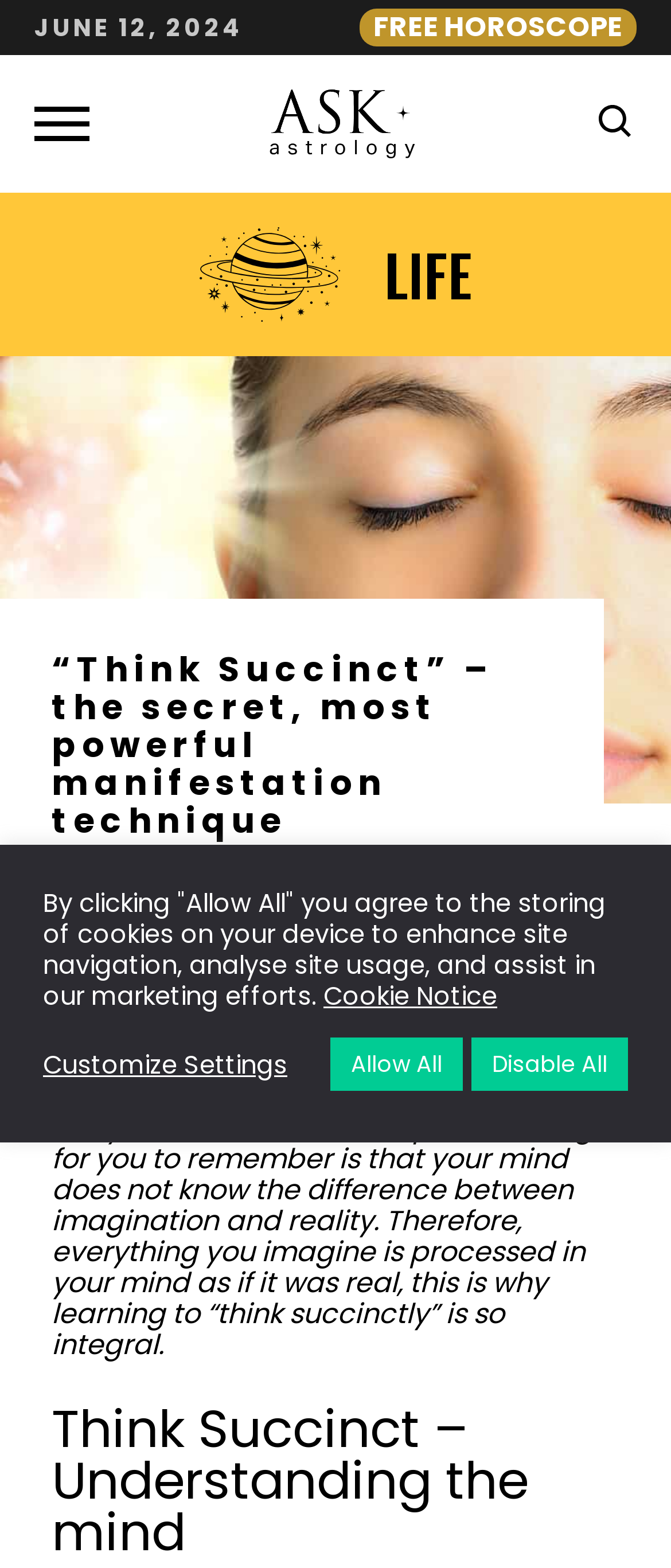Generate a comprehensive description of the webpage.

This webpage is about the concept of "Think Succinct" and its application in manifestation techniques. At the top, there are two links, "JUNE 12, 2024" and "FREE HOROSCOPE", positioned side by side, with the latter taking up more space. Below them, there is a figure containing a link to "Ask Astrology" with an accompanying image. 

To the right of the "Ask Astrology" figure, there is a button with an image, but no text. Further down, there is another figure with an image, followed by a heading "LIFE" in a prominent font. 

The main content of the webpage starts below these elements, with a large figure spanning the entire width of the page, containing an image related to "Think Succinct" manifestation techniques. Above this image, there is a heading that reads "“Think Succinct” – the secret, most powerful manifestation technique". 

Below the heading, there is a date "JUNE 2, 2022", followed by a block of text that explains the concept of "Think Succinct" and its application in believing in oneself and altering one's life. The text is divided into three paragraphs, with the first paragraph introducing the idea, the second paragraph explaining how the mind processes imagination and reality, and the third paragraph emphasizing the importance of "thinking succinctly". 

Below the main content, there is a heading "Think Succinct – Understanding the mind". At the bottom of the page, there is a notice about cookies, with links to "Cookie Notice" and buttons to "Customize Settings", "Allow All", and "Disable All".